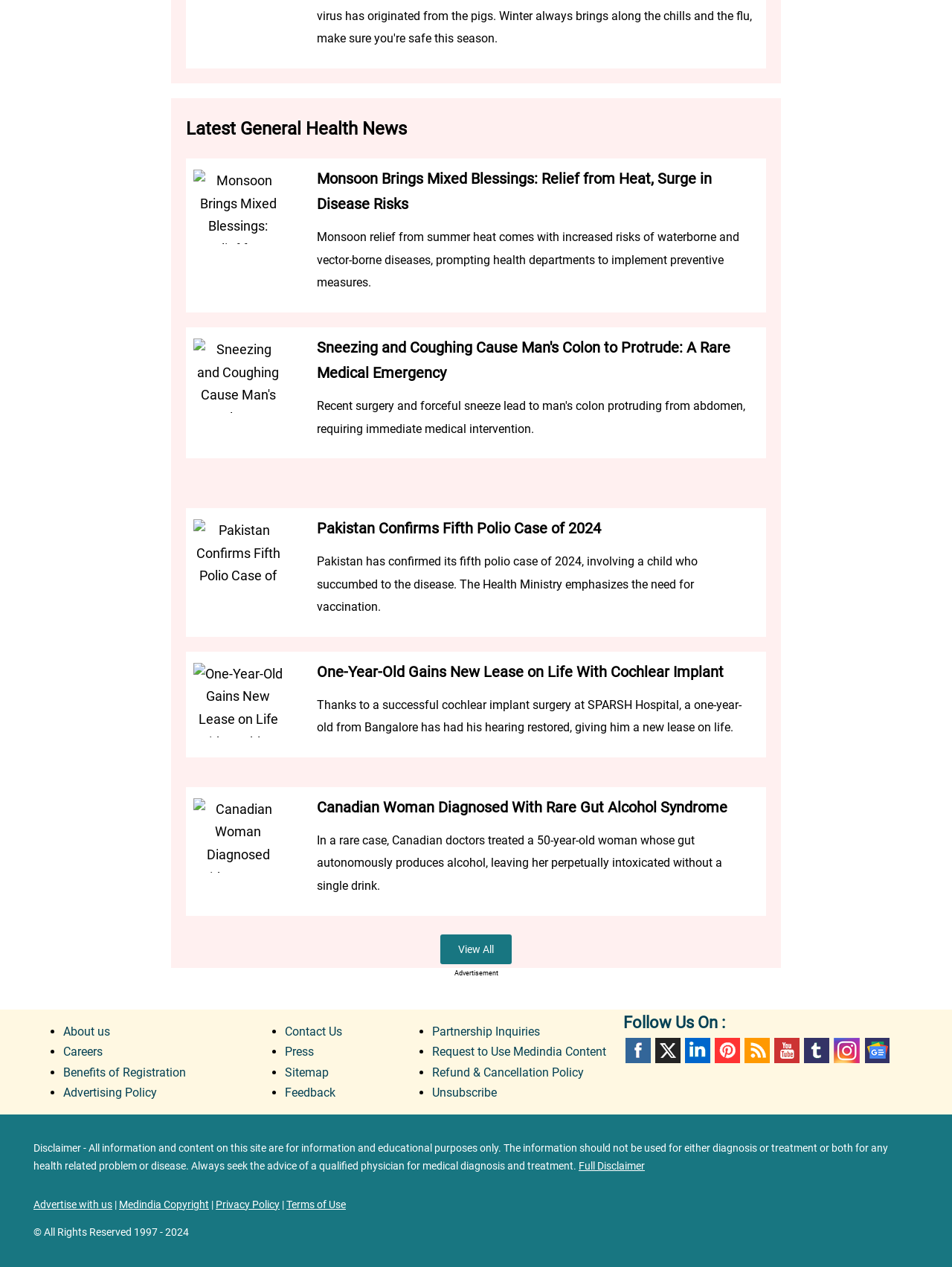Look at the image and give a detailed response to the following question: What happened to a one-year-old child?

A one-year-old child from Bangalore gained a new lease on life after undergoing a successful cochlear implant surgery at SPARSH Hospital, which restored his hearing.